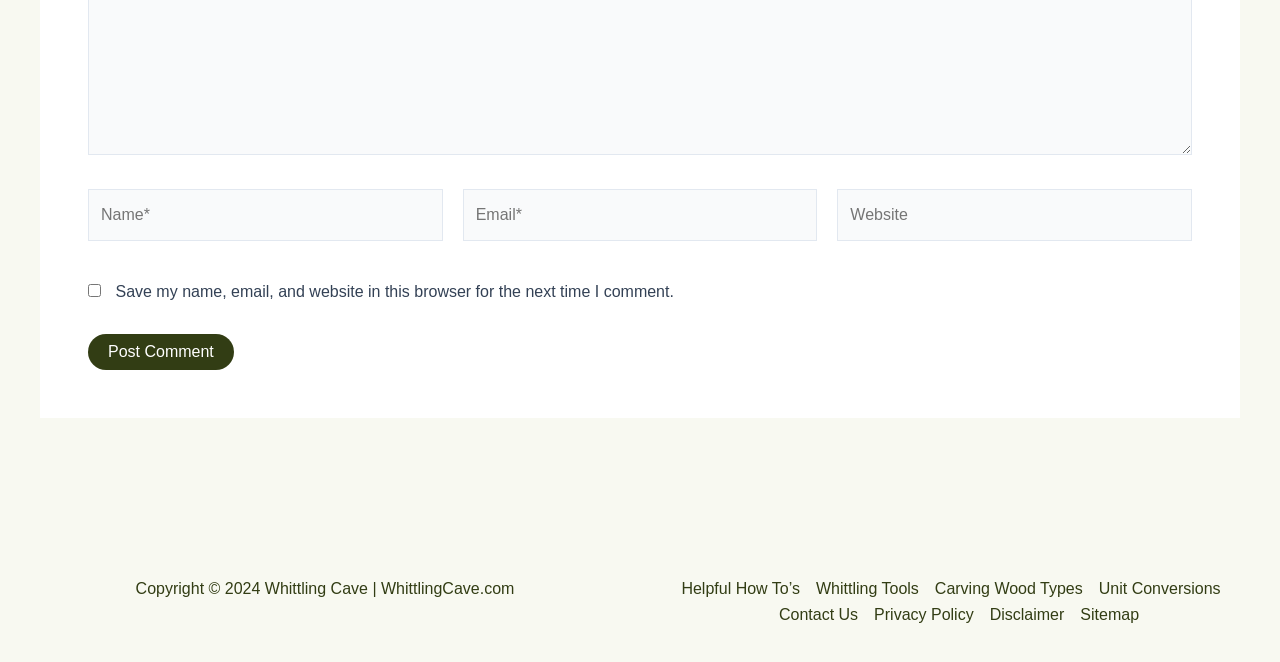Please find the bounding box coordinates of the section that needs to be clicked to achieve this instruction: "Visit the helpful how to's page".

[0.532, 0.87, 0.631, 0.91]